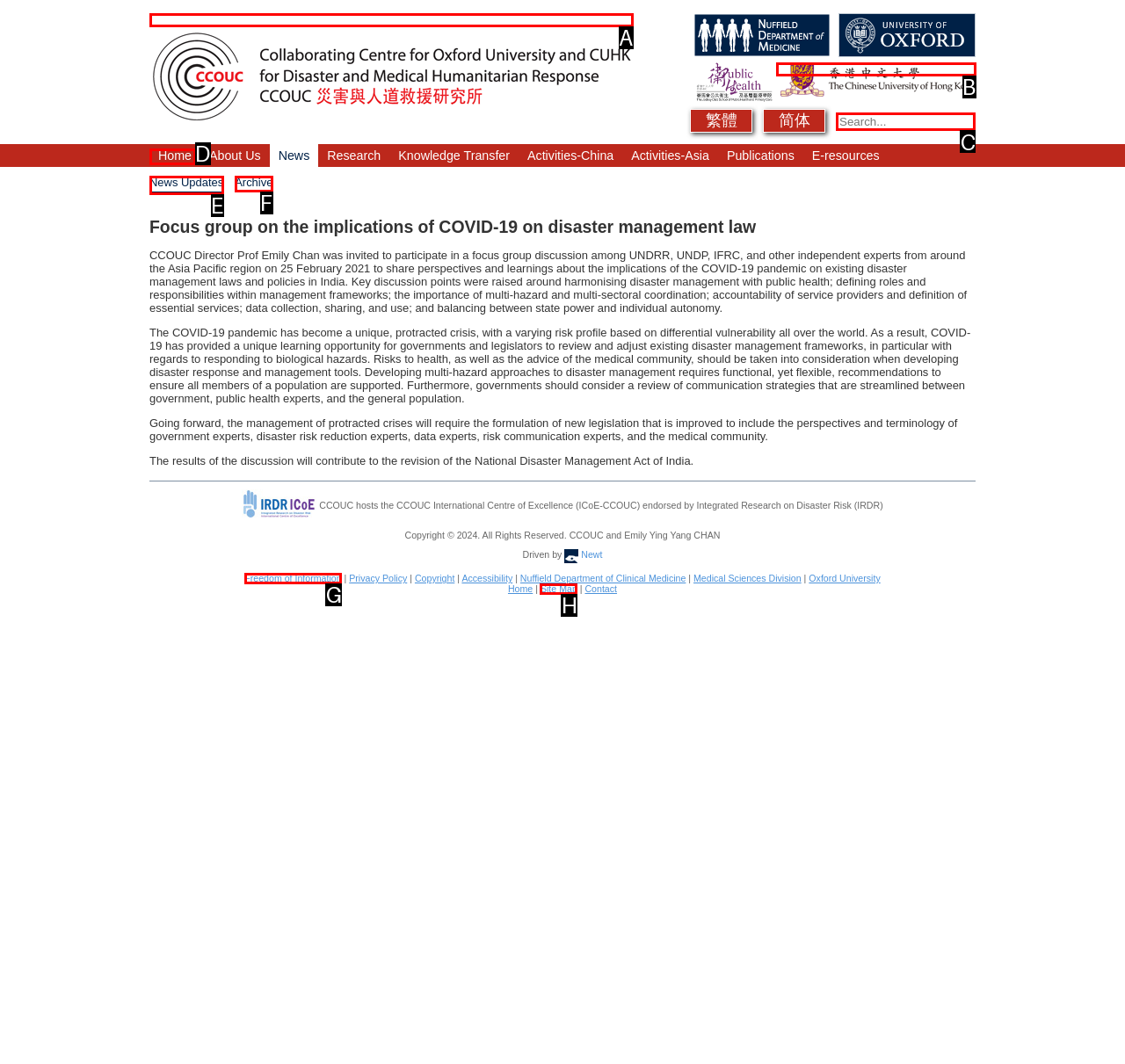Indicate the letter of the UI element that should be clicked to accomplish the task: Search for something. Answer with the letter only.

C